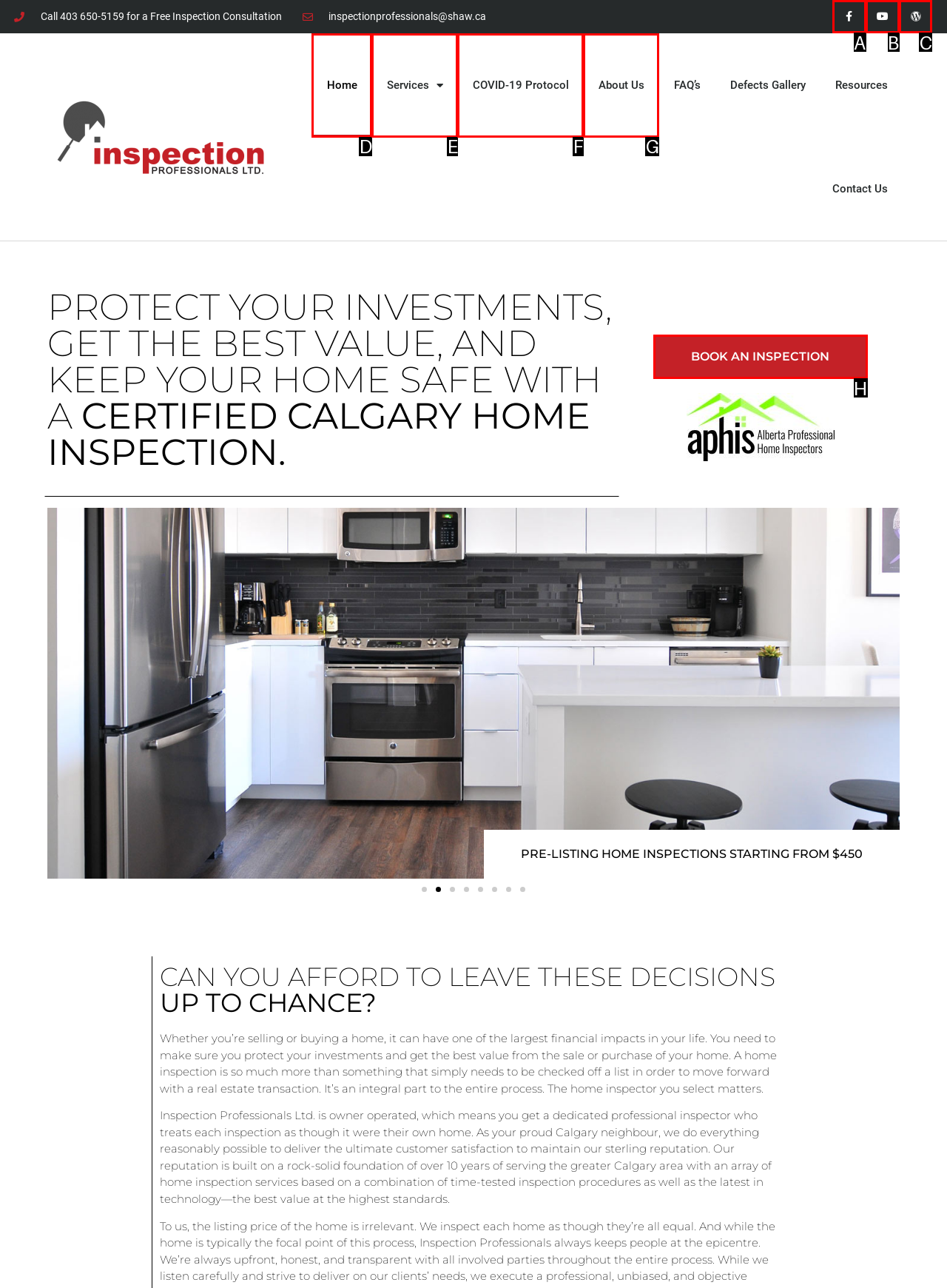Select the letter of the UI element you need to click on to fulfill this task: Book an inspection. Write down the letter only.

H